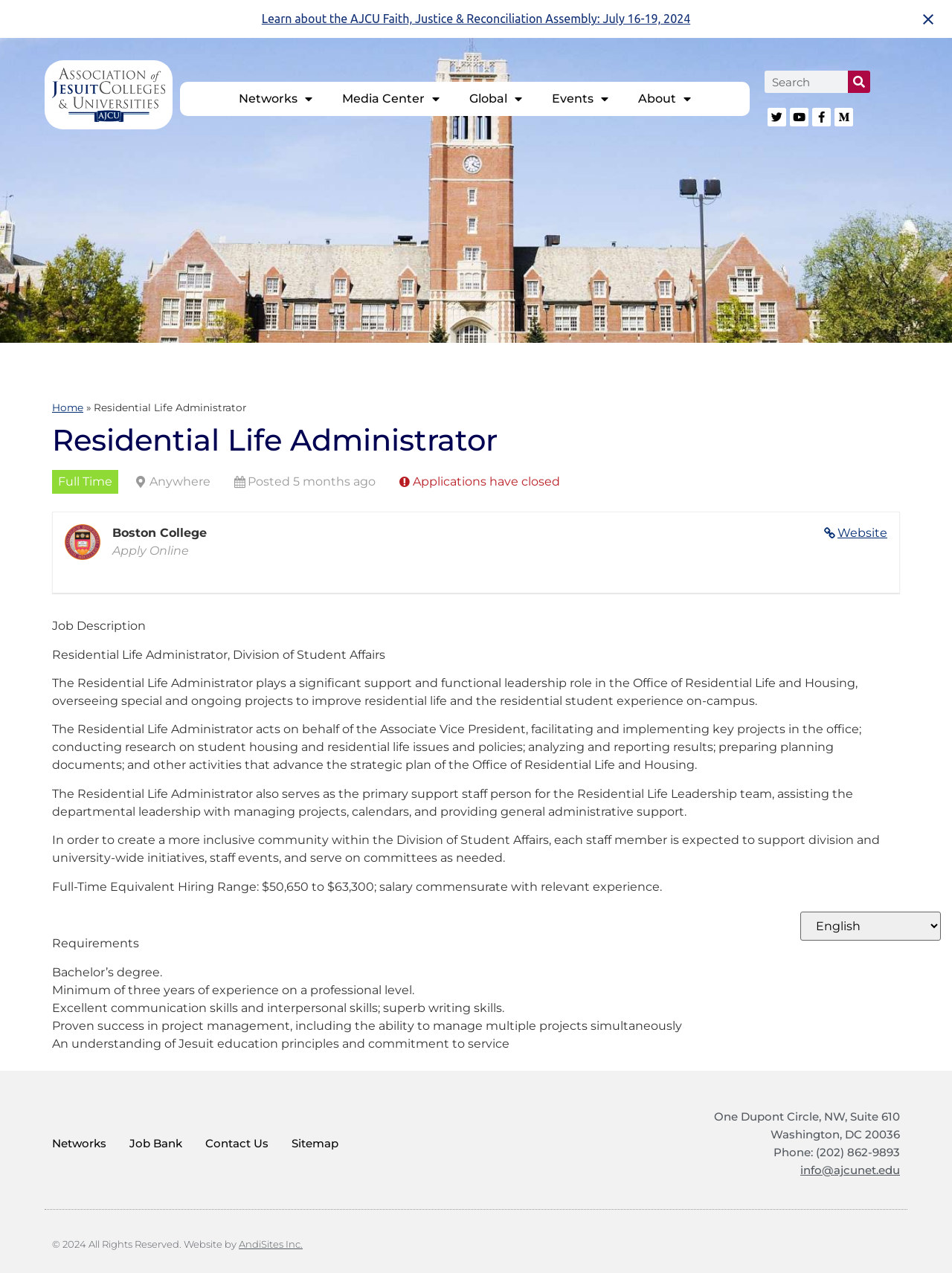Show the bounding box coordinates of the region that should be clicked to follow the instruction: "Apply Online."

[0.118, 0.427, 0.198, 0.438]